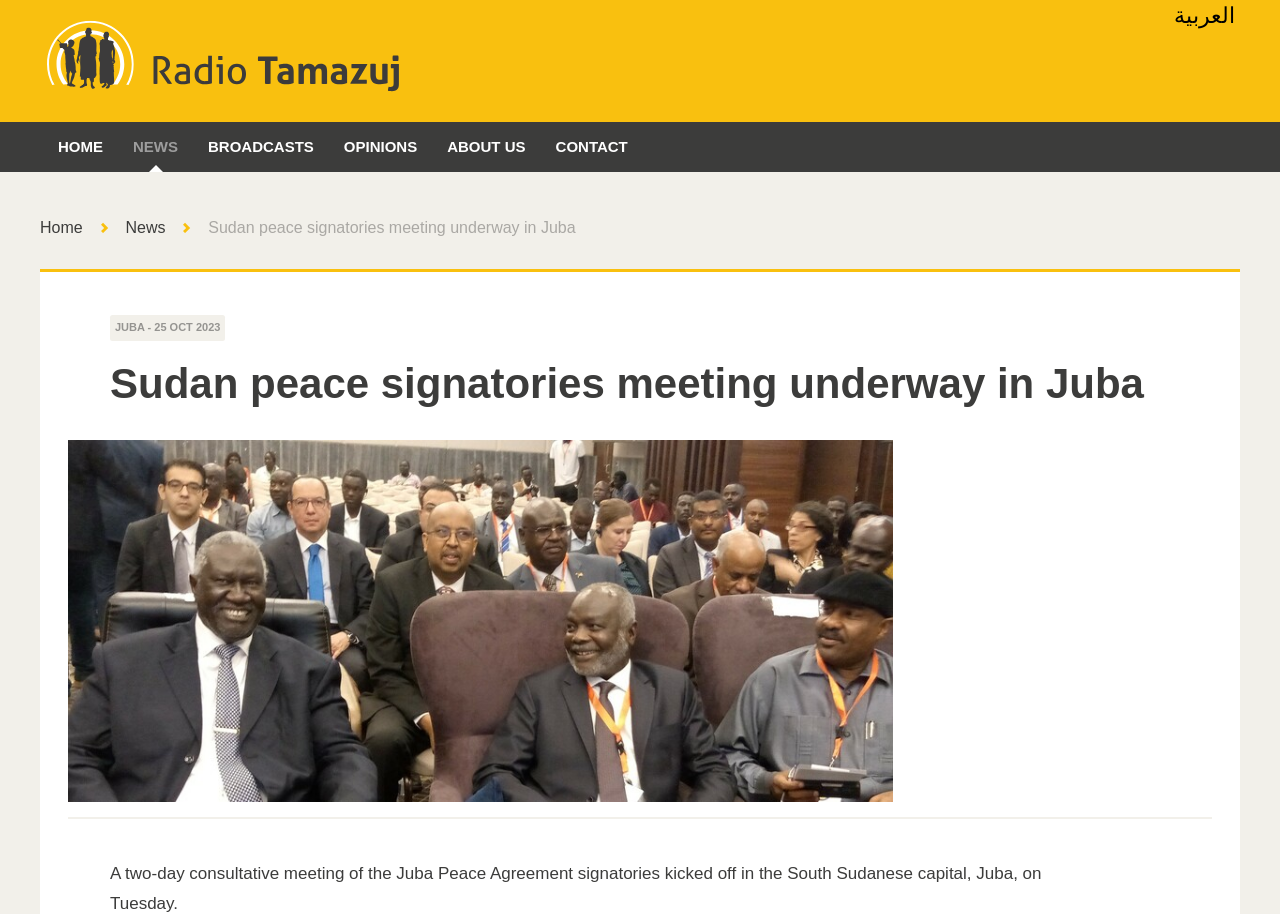Identify the bounding box coordinates of the clickable region required to complete the instruction: "go to home page". The coordinates should be given as four float numbers within the range of 0 and 1, i.e., [left, top, right, bottom].

[0.034, 0.133, 0.092, 0.188]